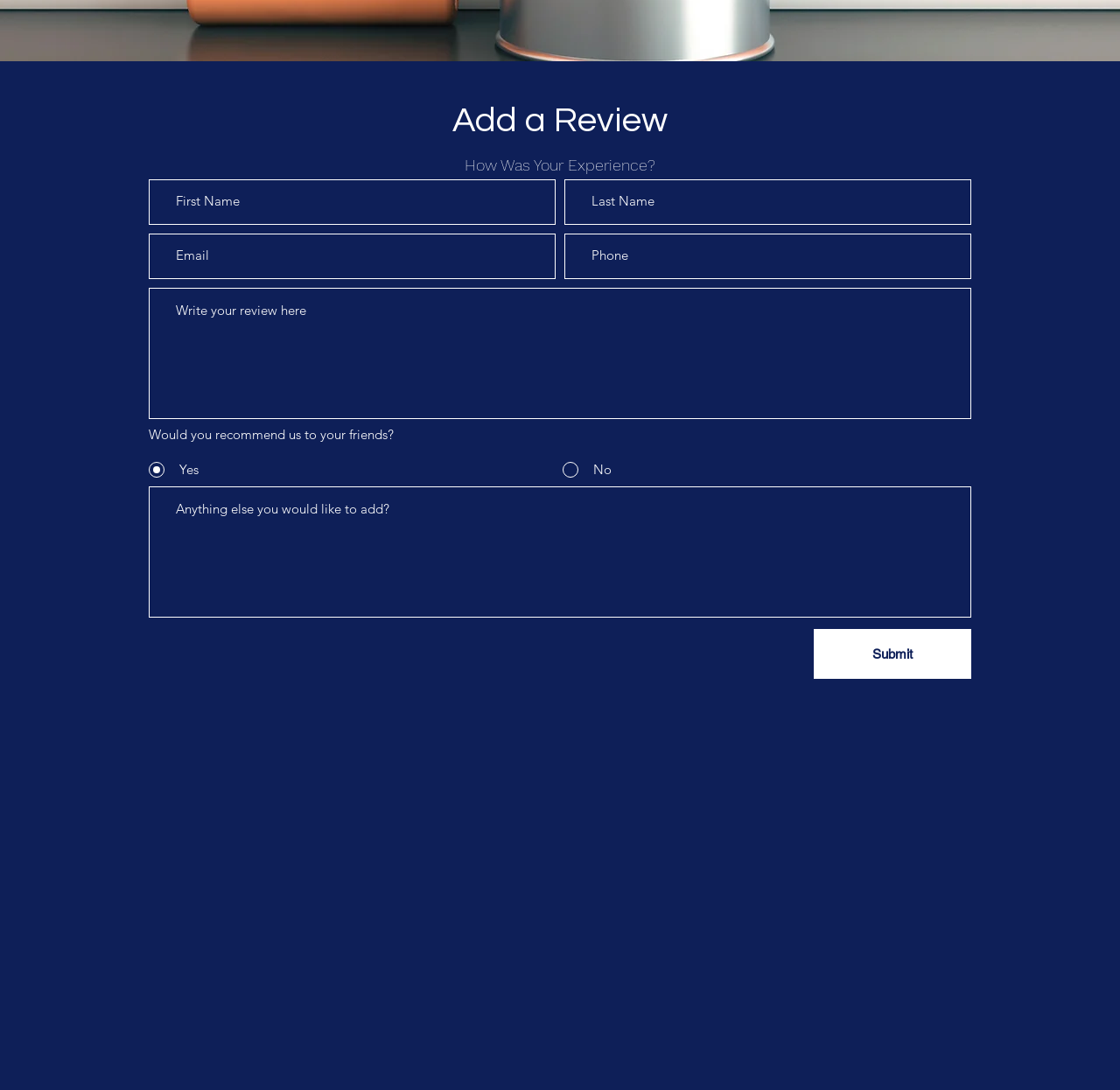What is the purpose of this webpage?
Please respond to the question with a detailed and informative answer.

The webpage has a heading 'Add a Review' and contains several text boxes and a radio button group, indicating that it is designed for users to provide their feedback or review about a particular experience or service.